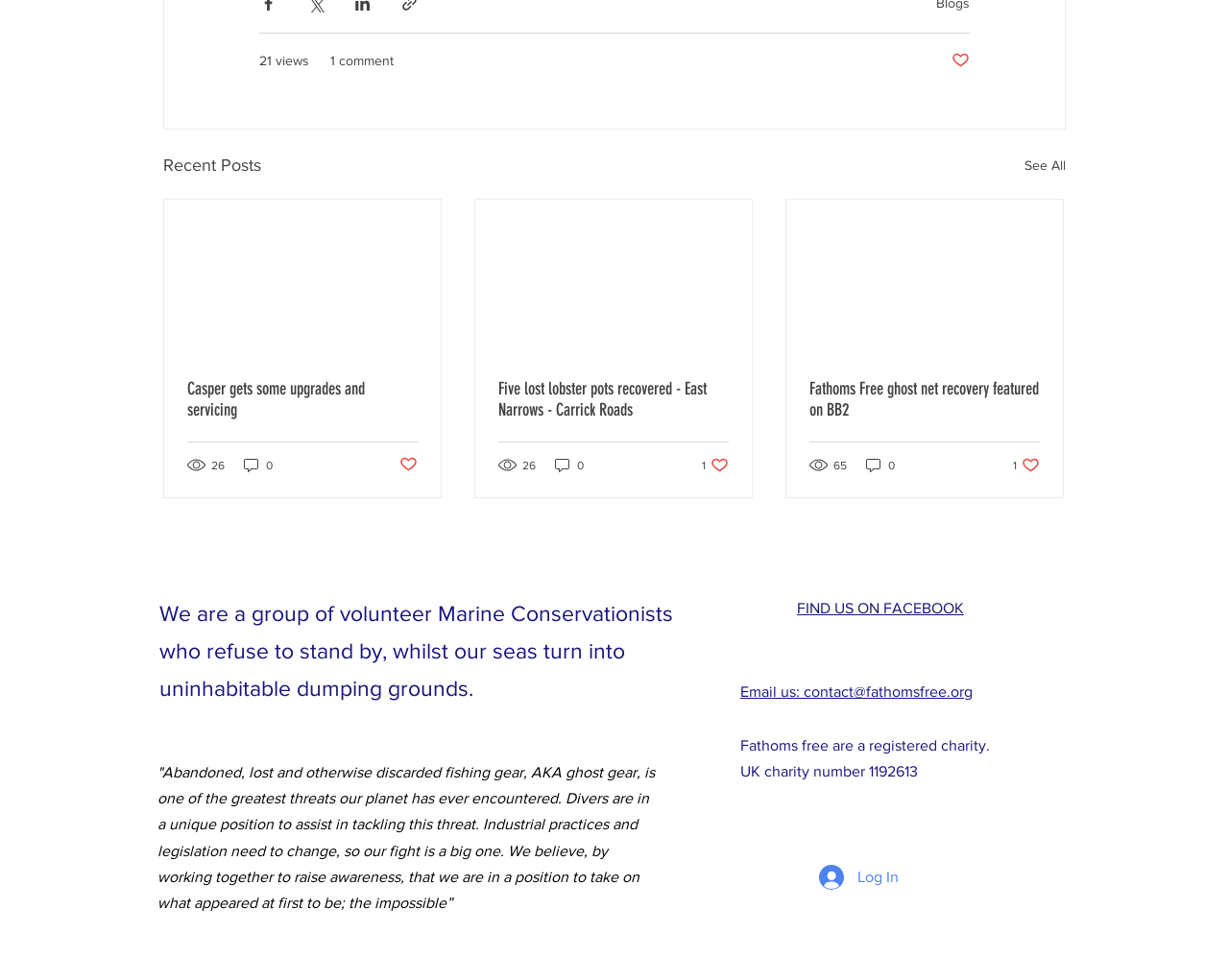Identify and provide the bounding box coordinates of the UI element described: "Politica de confidențialitate". The coordinates should be formatted as [left, top, right, bottom], with each number being a float between 0 and 1.

None